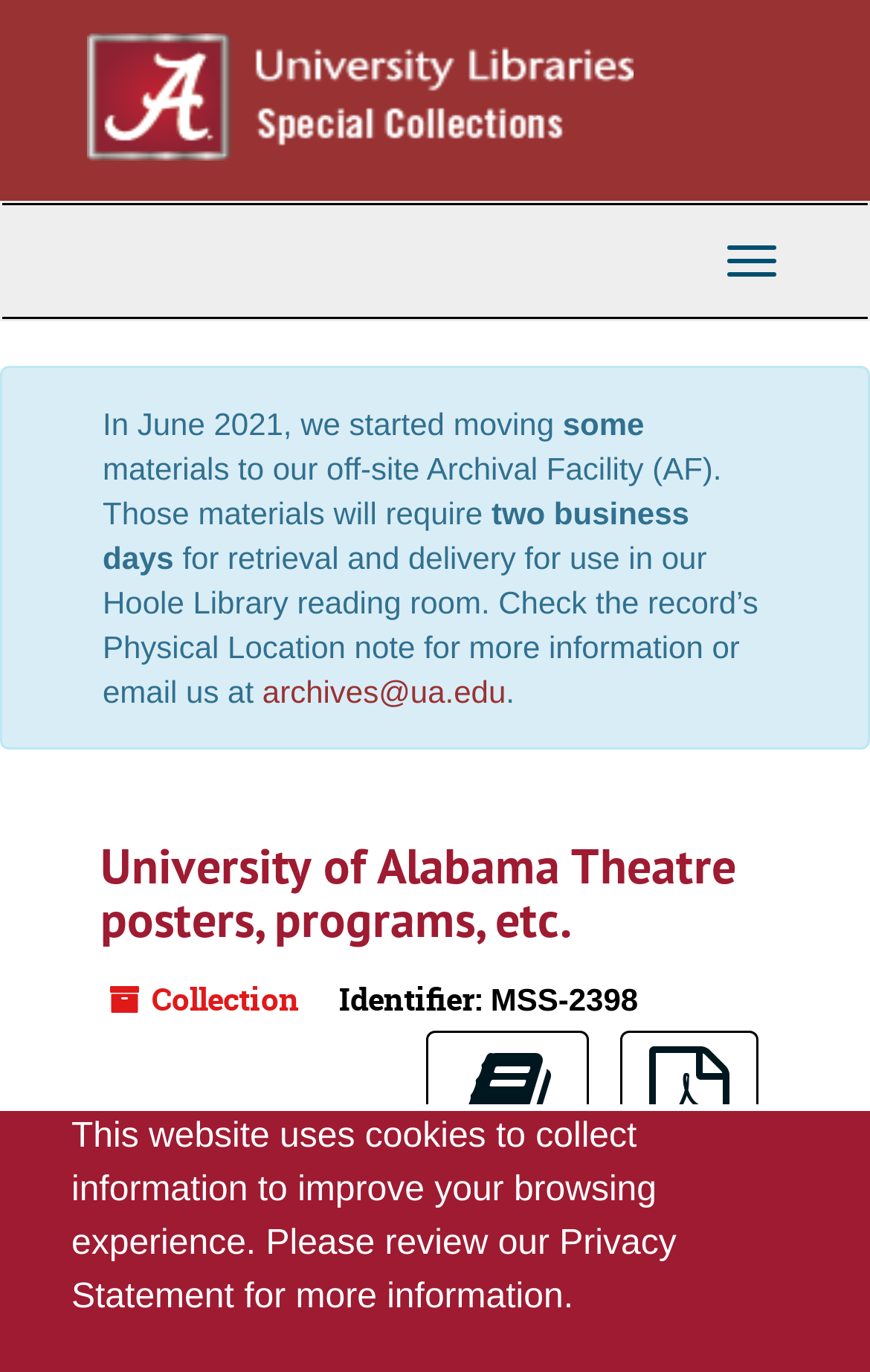Provide a short, one-word or phrase answer to the question below:
What is the email address to contact for more information?

archives@ua.edu